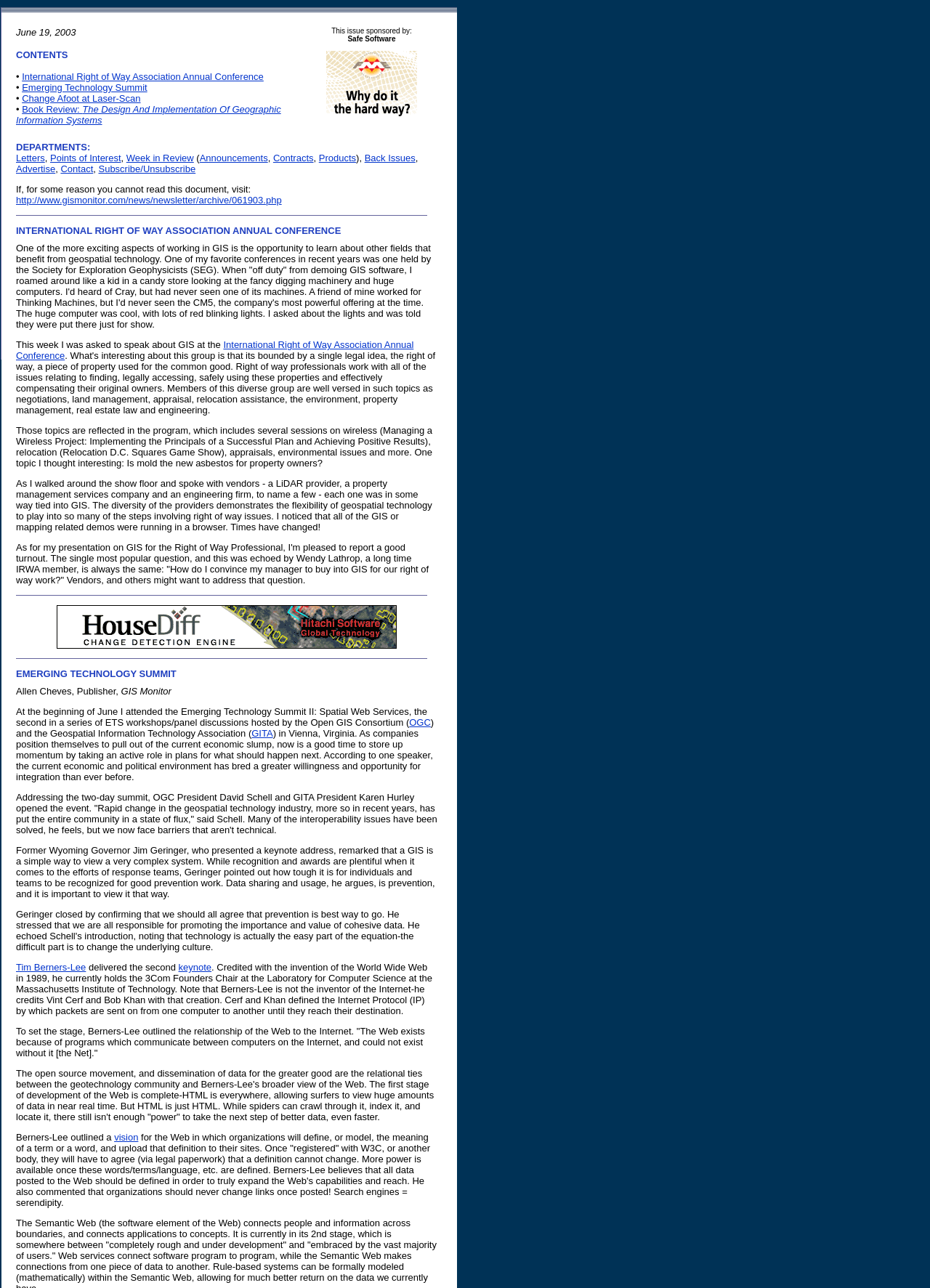Using the information in the image, give a comprehensive answer to the question: 
What is the title of the newsletter?

The title of the newsletter can be found at the top of the webpage, which is 'Newsletter Archive - June 19, 2003'.